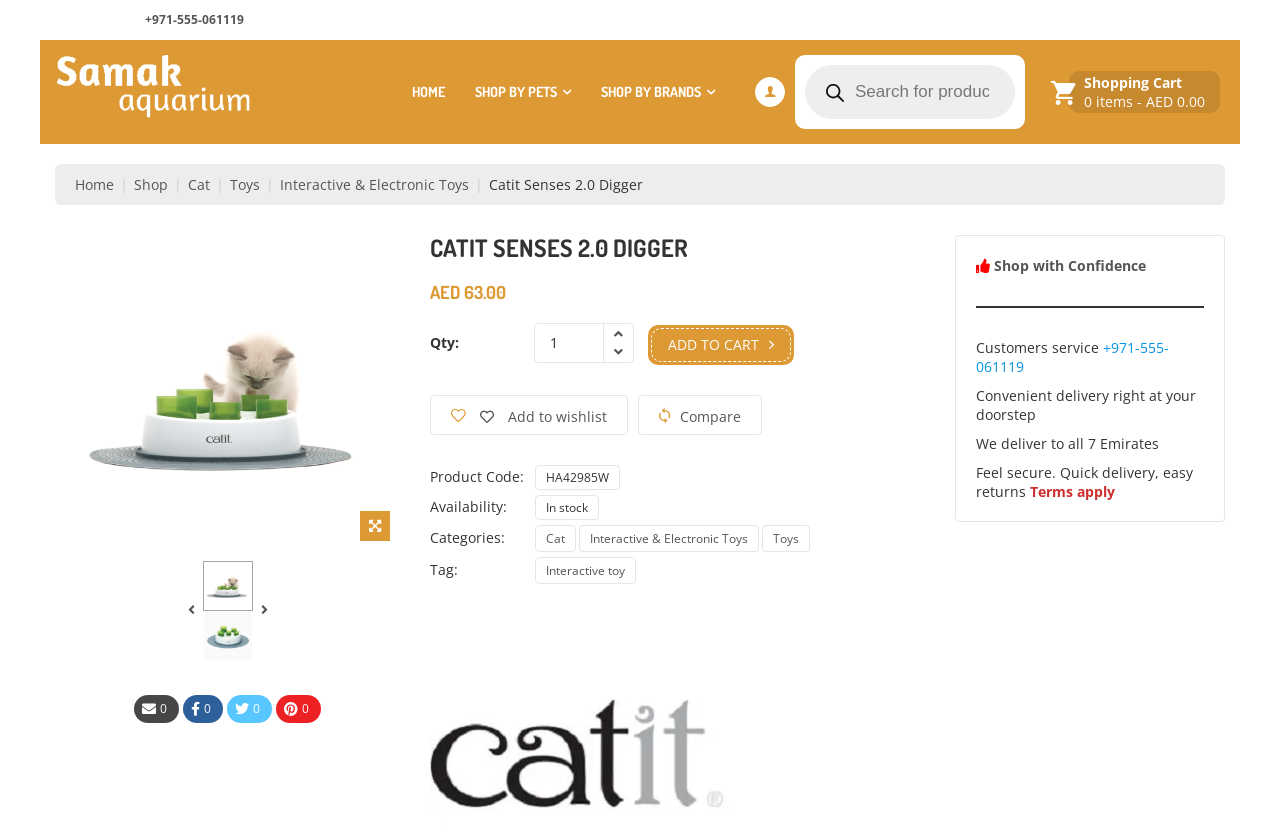Find the bounding box coordinates of the element you need to click on to perform this action: 'Call customer service'. The coordinates should be represented by four float values between 0 and 1, in the format [left, top, right, bottom].

[0.113, 0.013, 0.191, 0.034]